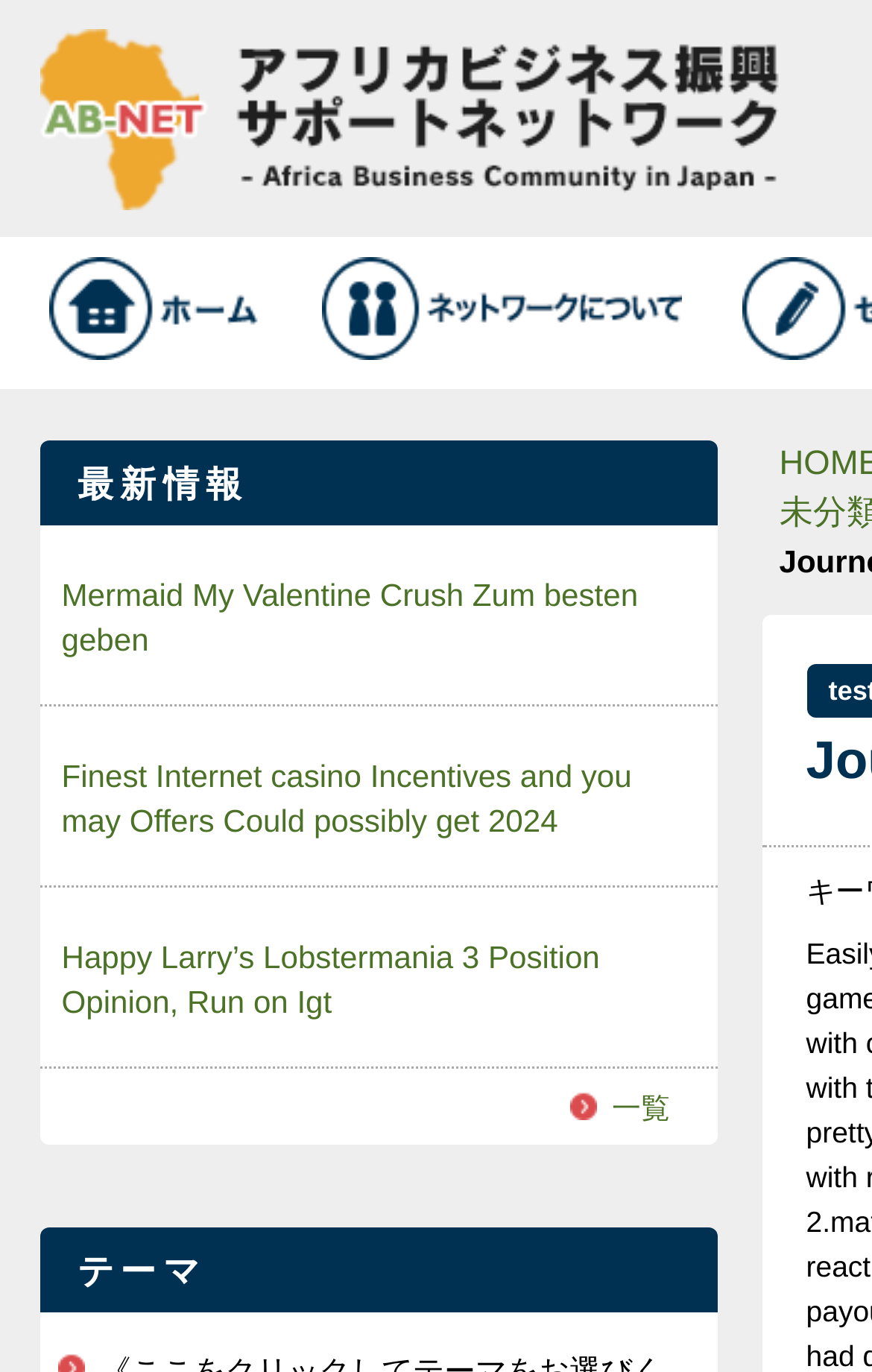Can you give a detailed response to the following question using the information from the image? How many links are there under the '最新情報' section?

Under the '最新情報' section, there are three links: 'Mermaid My Valentine Crush Zum besten geben', 'Finest Internet casino Incentives and you may Offers Could possibly get 2024', and 'Happy Larry’s Lobstermania 3 Position Opinion, Run on Igt'.